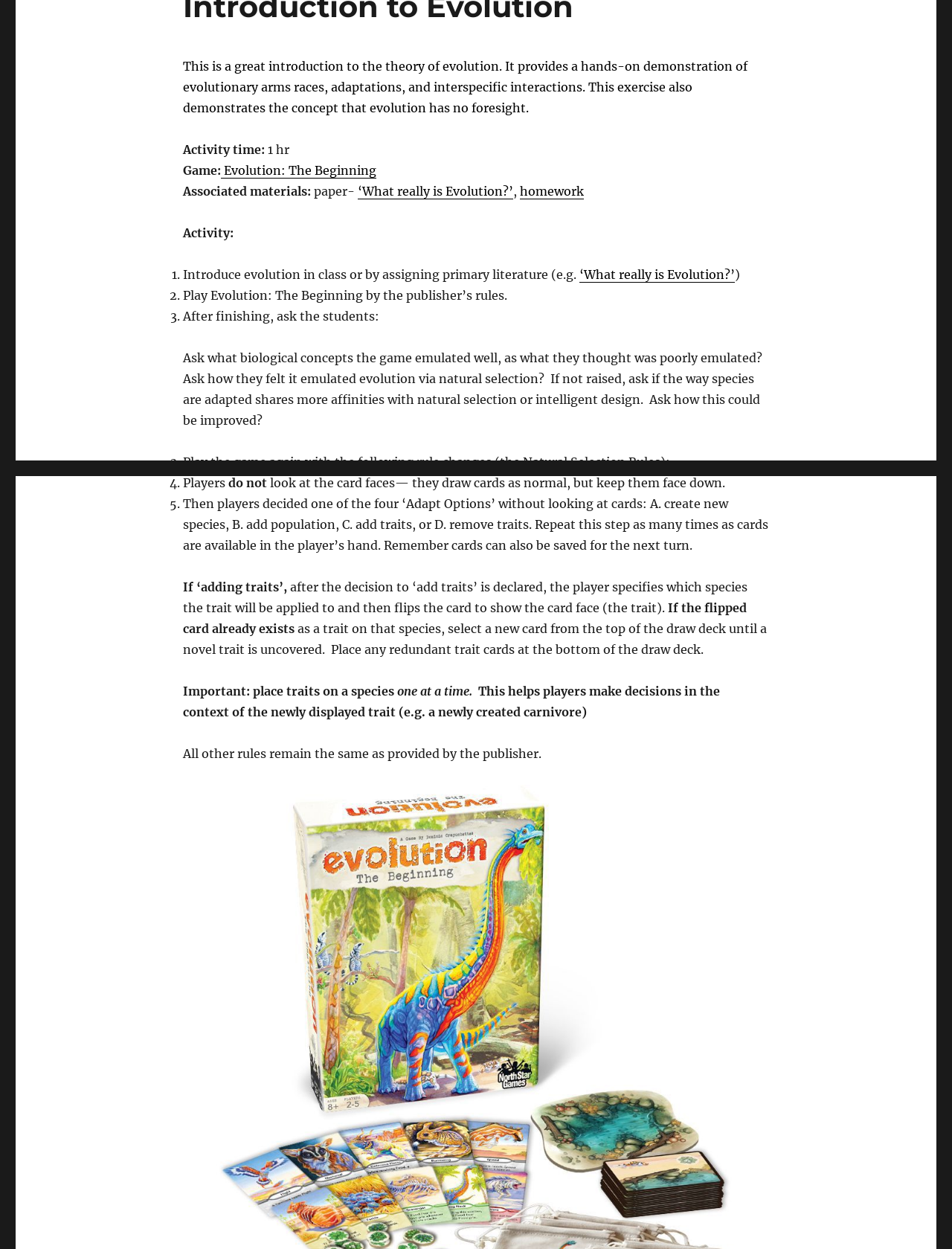Given the webpage screenshot and the description, determine the bounding box coordinates (top-left x, top-left y, bottom-right x, bottom-right y) that define the location of the UI element matching this description: ‘What really is Evolution?’

[0.609, 0.214, 0.772, 0.226]